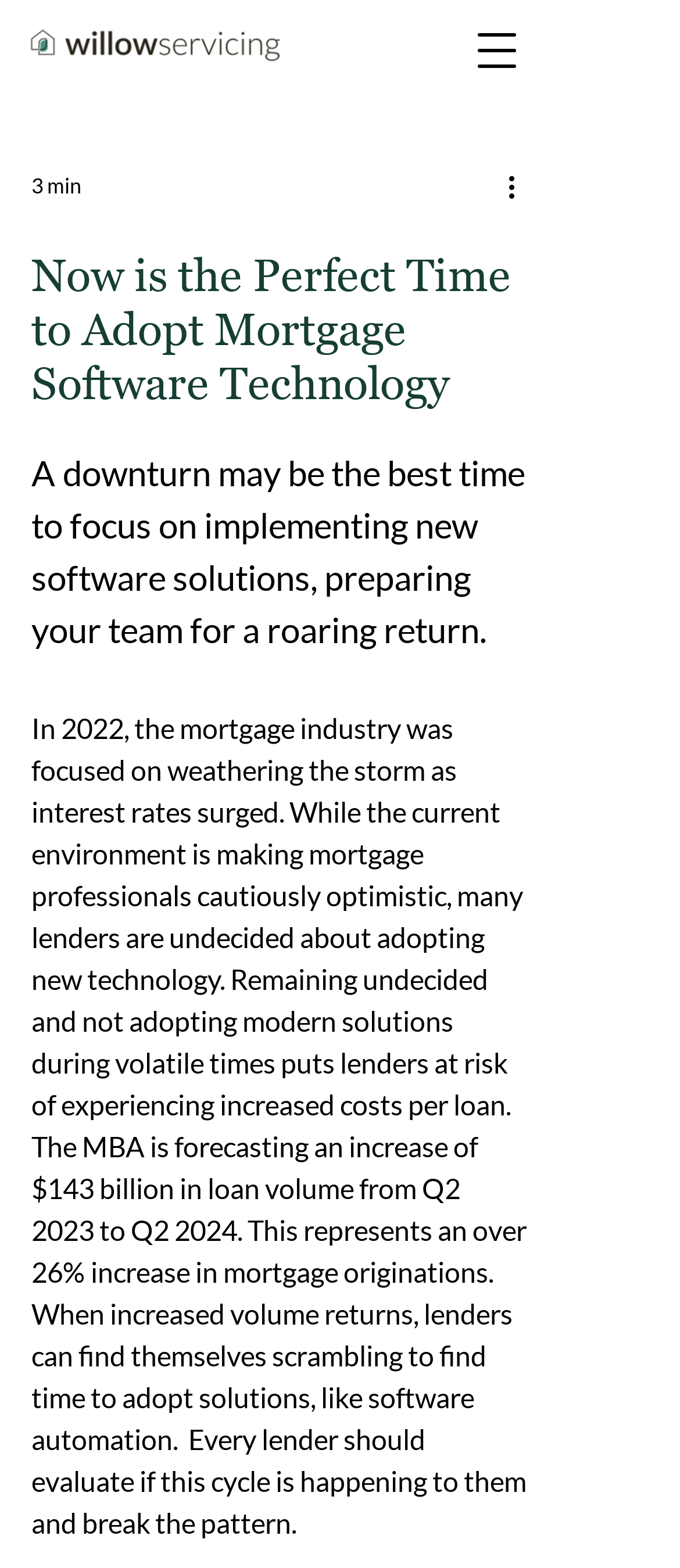Find and generate the main title of the webpage.

Now is the Perfect Time to Adopt Mortgage Software Technology